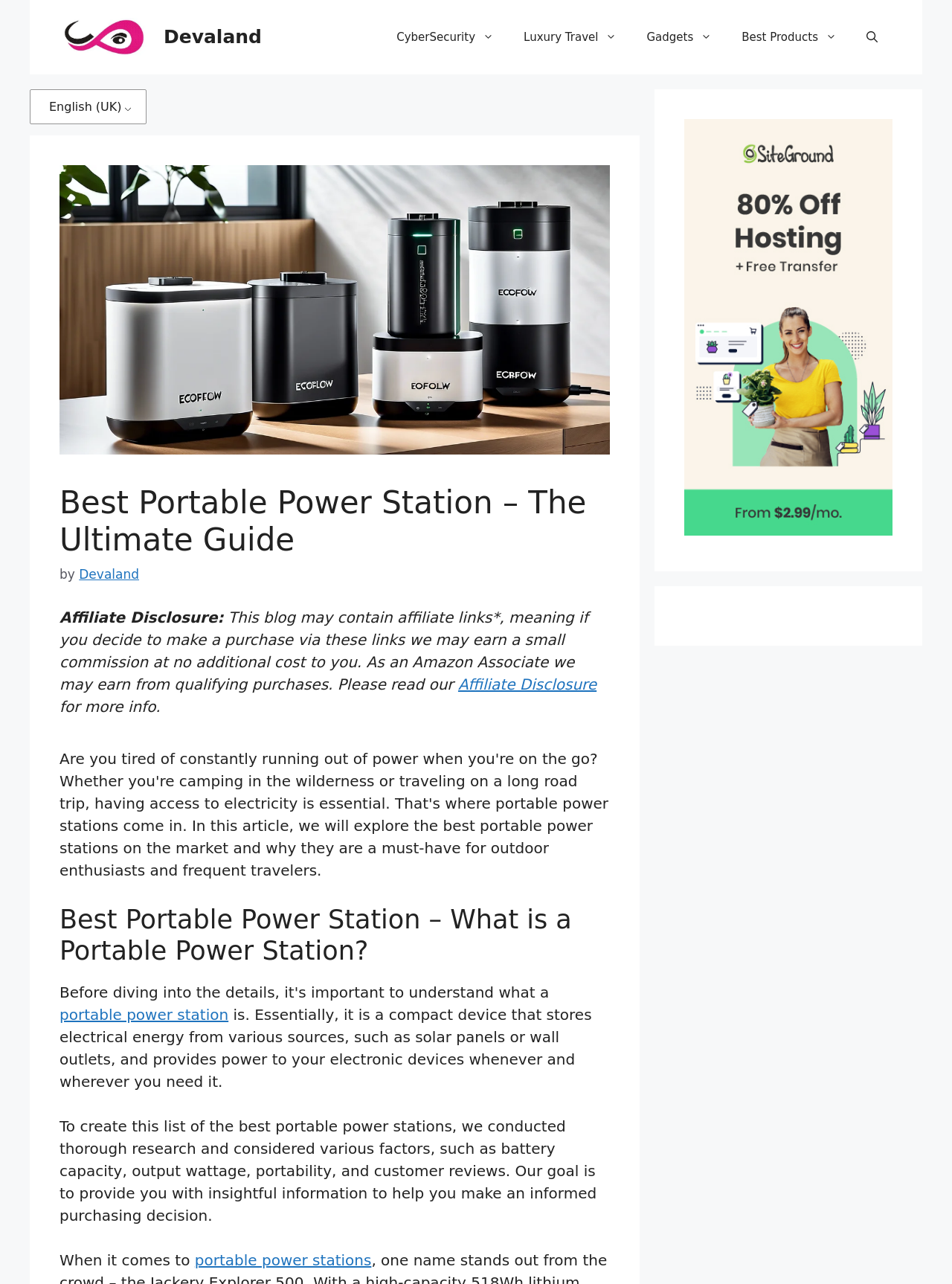Please determine the bounding box coordinates of the element to click in order to execute the following instruction: "Click on the Devaland link". The coordinates should be four float numbers between 0 and 1, specified as [left, top, right, bottom].

[0.062, 0.021, 0.156, 0.035]